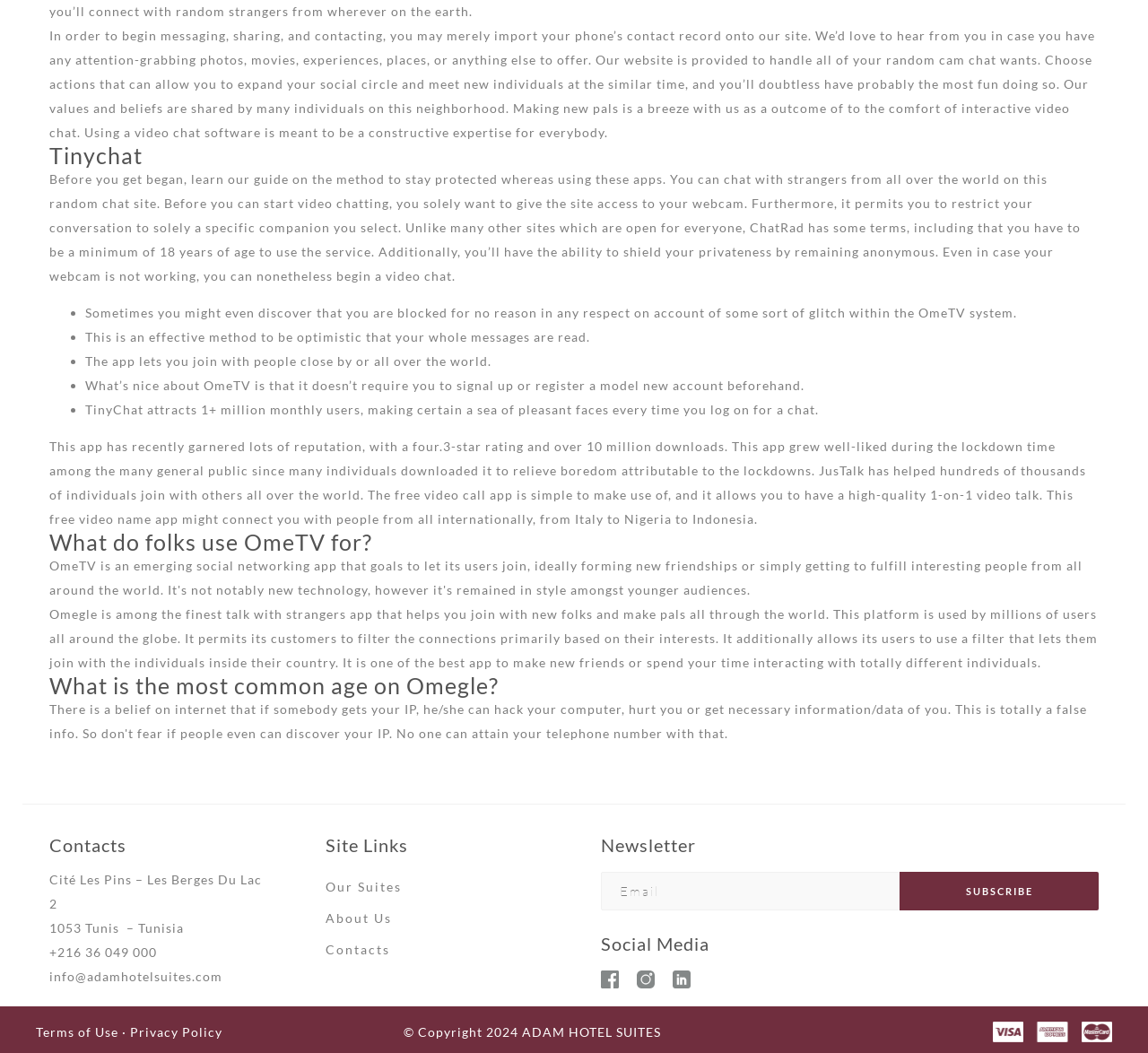Please determine the bounding box coordinates for the UI element described as: "name="email" placeholder="Email"".

[0.523, 0.828, 0.784, 0.865]